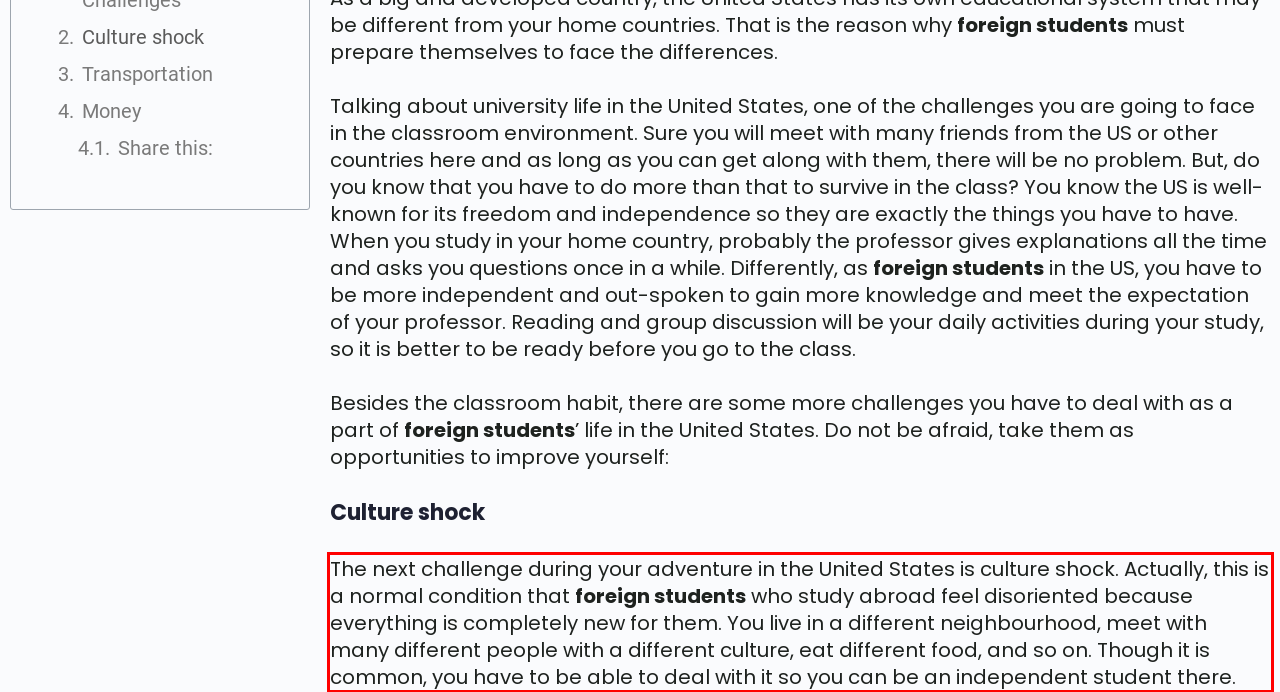Identify the text inside the red bounding box on the provided webpage screenshot by performing OCR.

The next challenge during your adventure in the United States is culture shock. Actually, this is a normal condition that foreign students who study abroad feel disoriented because everything is completely new for them. You live in a different neighbourhood, meet with many different people with a different culture, eat different food, and so on. Though it is common, you have to be able to deal with it so you can be an independent student there.